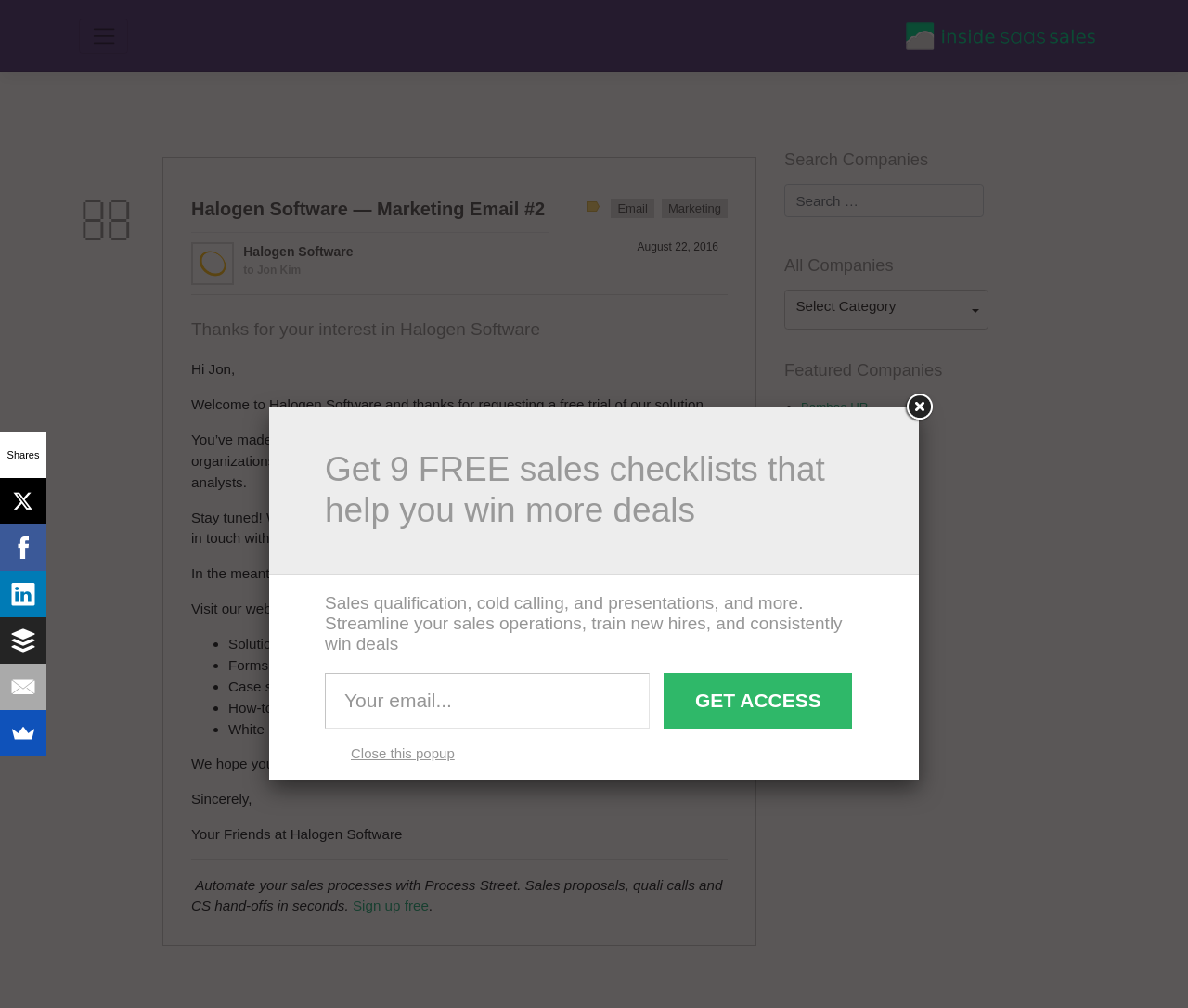Please determine the bounding box coordinates of the element's region to click in order to carry out the following instruction: "Search Companies". The coordinates should be four float numbers between 0 and 1, i.e., [left, top, right, bottom].

[0.66, 0.145, 0.934, 0.171]